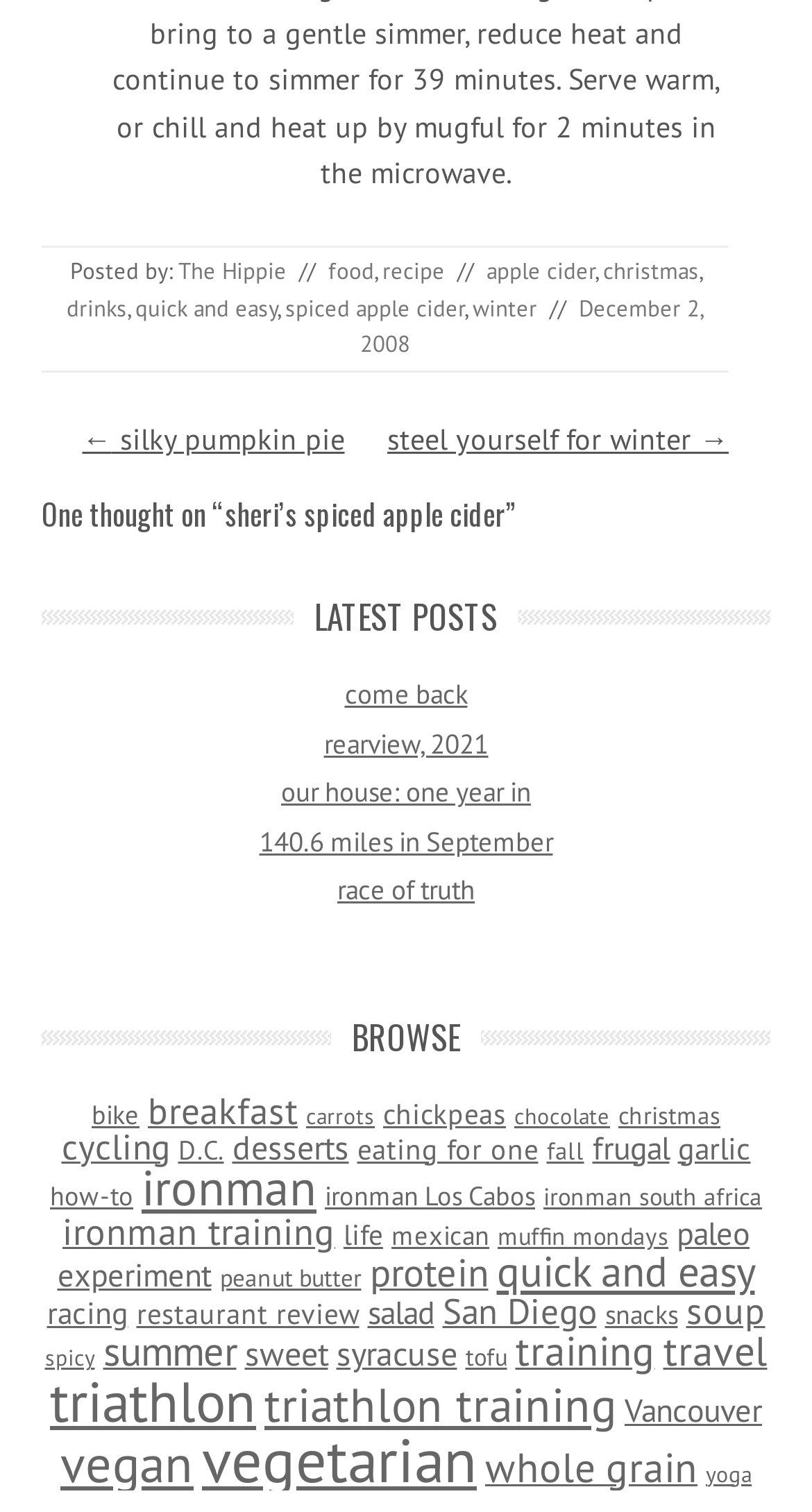Bounding box coordinates should be in the format (top-left x, top-left y, bottom-right x, bottom-right y) and all values should be floating point numbers between 0 and 1. Determine the bounding box coordinate for the UI element described as: title="Moss-Roofing-Plumbing-004"

None